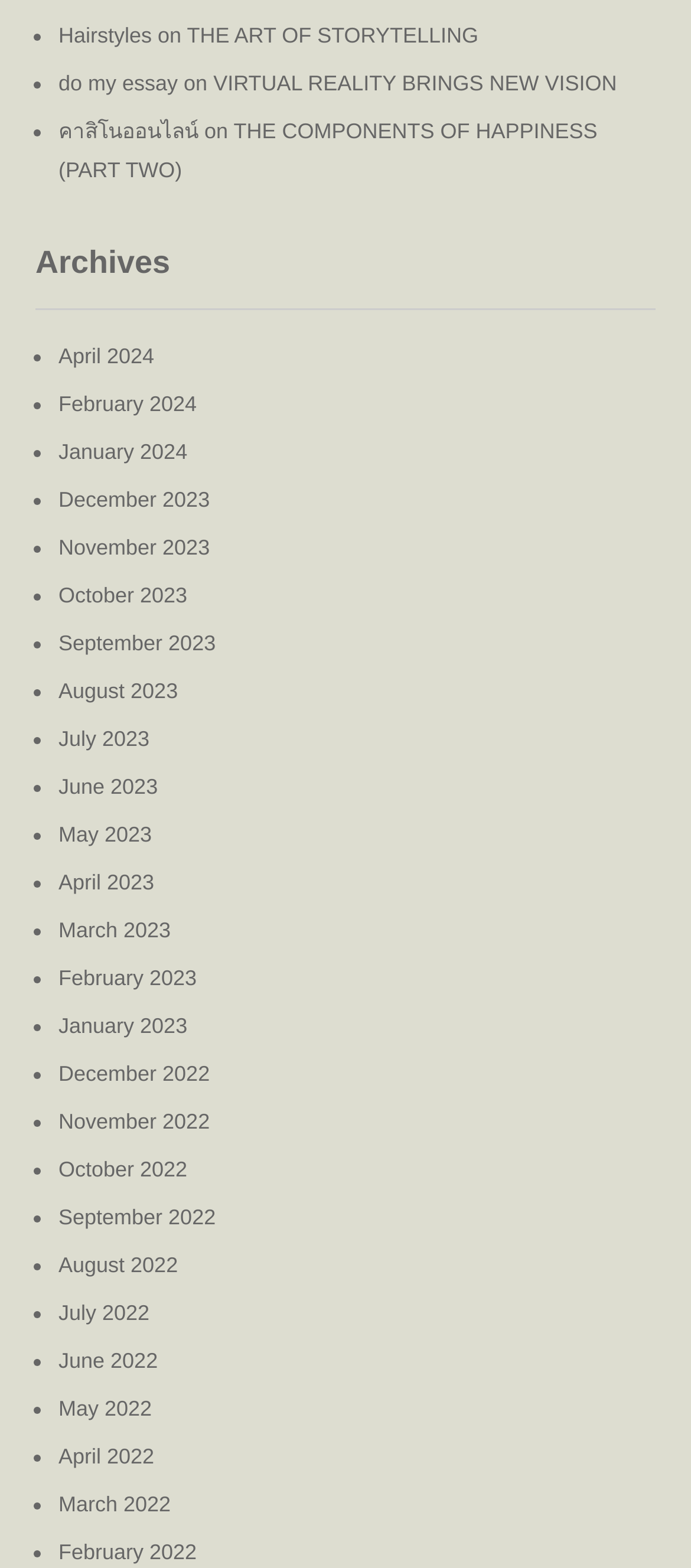Please determine the bounding box coordinates of the area that needs to be clicked to complete this task: 'read THE ART OF STORYTELLING'. The coordinates must be four float numbers between 0 and 1, formatted as [left, top, right, bottom].

[0.271, 0.014, 0.692, 0.03]